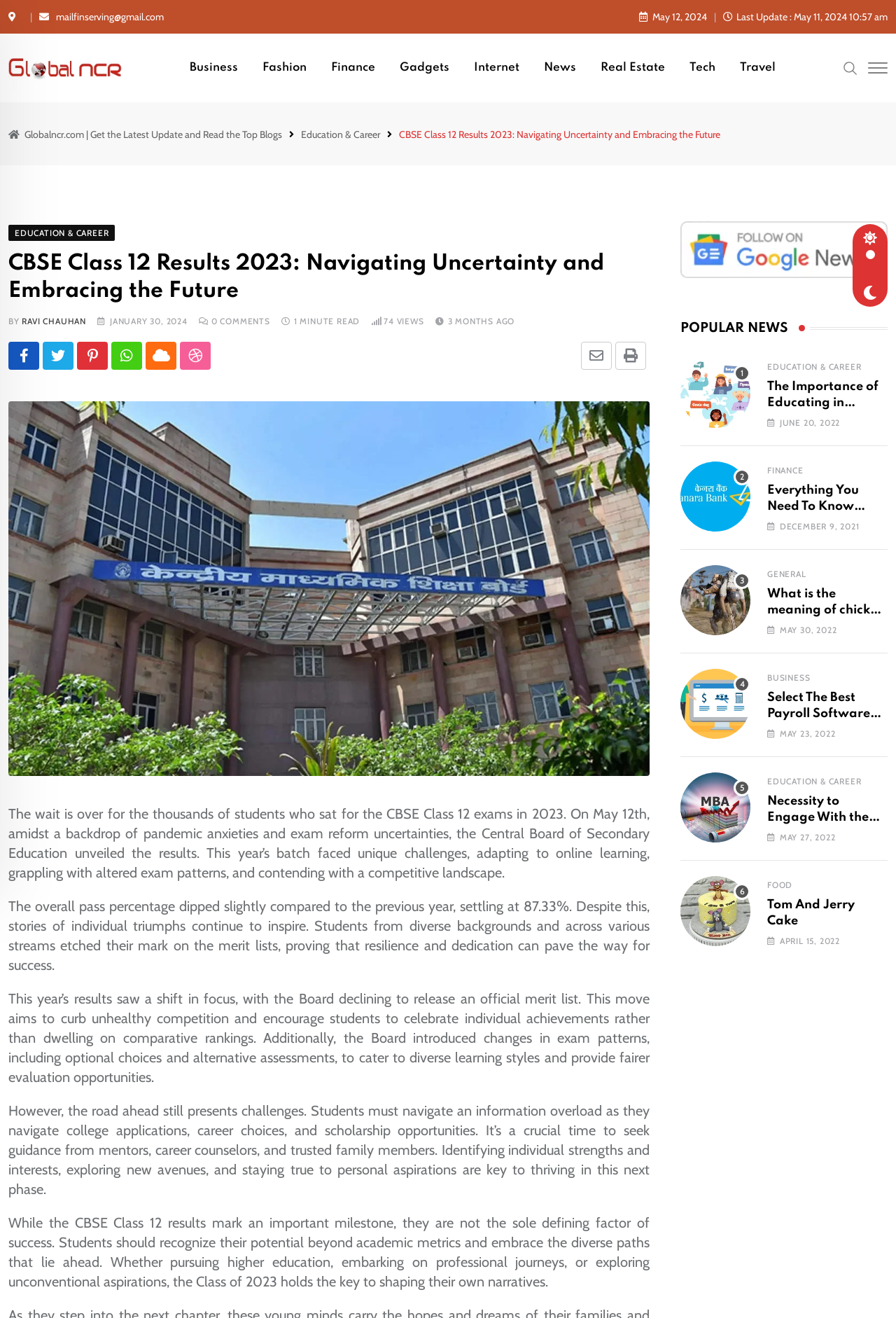What is the category of the article 'The Importance of Educating in Several Languages'?
Please answer the question as detailed as possible based on the image.

I found the category of the article by looking at the link element with the content 'Languages' which is located next to the article title 'The Importance of Educating in Several Languages'.